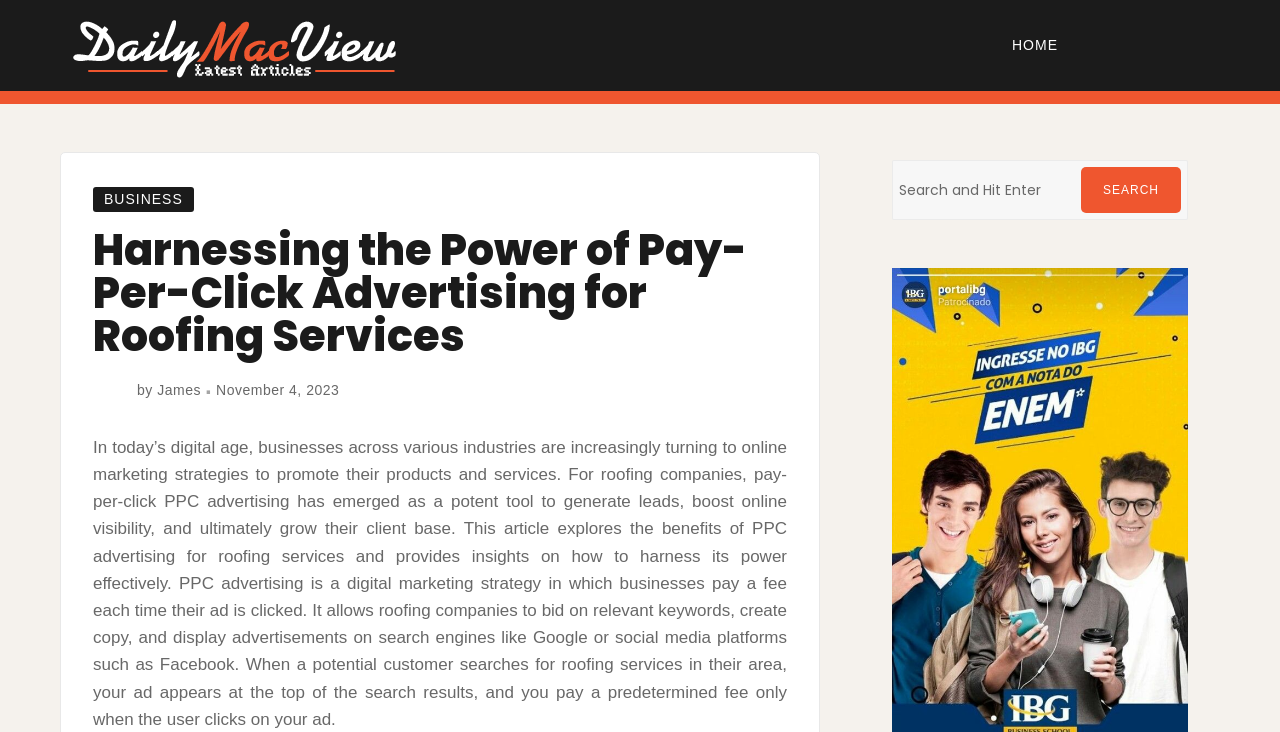What is the topic of the article?
Please provide a comprehensive answer to the question based on the webpage screenshot.

The topic of the article can be determined by reading the heading of the article, which is 'Harnessing the Power of Pay-Per-Click Advertising for Roofing Services'.